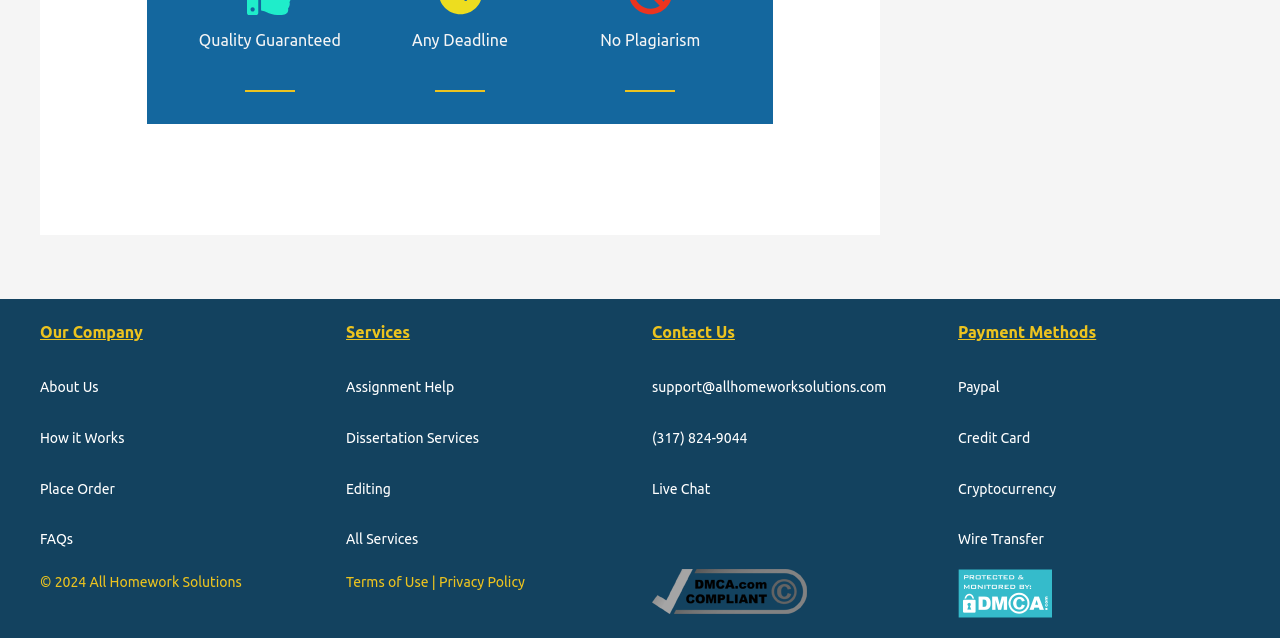What services does the company offer?
Please give a detailed and elaborate answer to the question.

The company offers various services, including 'Assignment Help', 'Dissertation Services', and 'Editing', which are listed under the 'Services' section on the webpage.